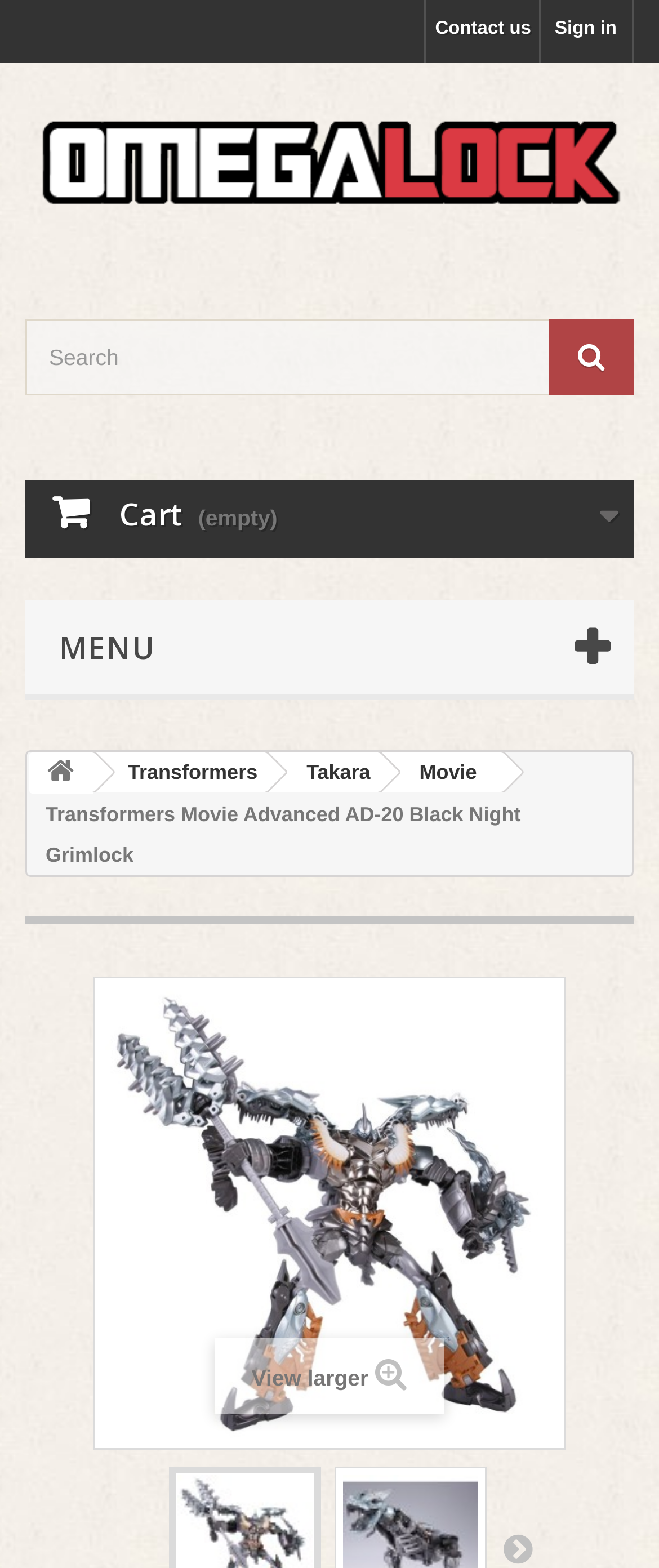Determine the bounding box coordinates for the region that must be clicked to execute the following instruction: "Sign in".

[0.821, 0.0, 0.959, 0.04]